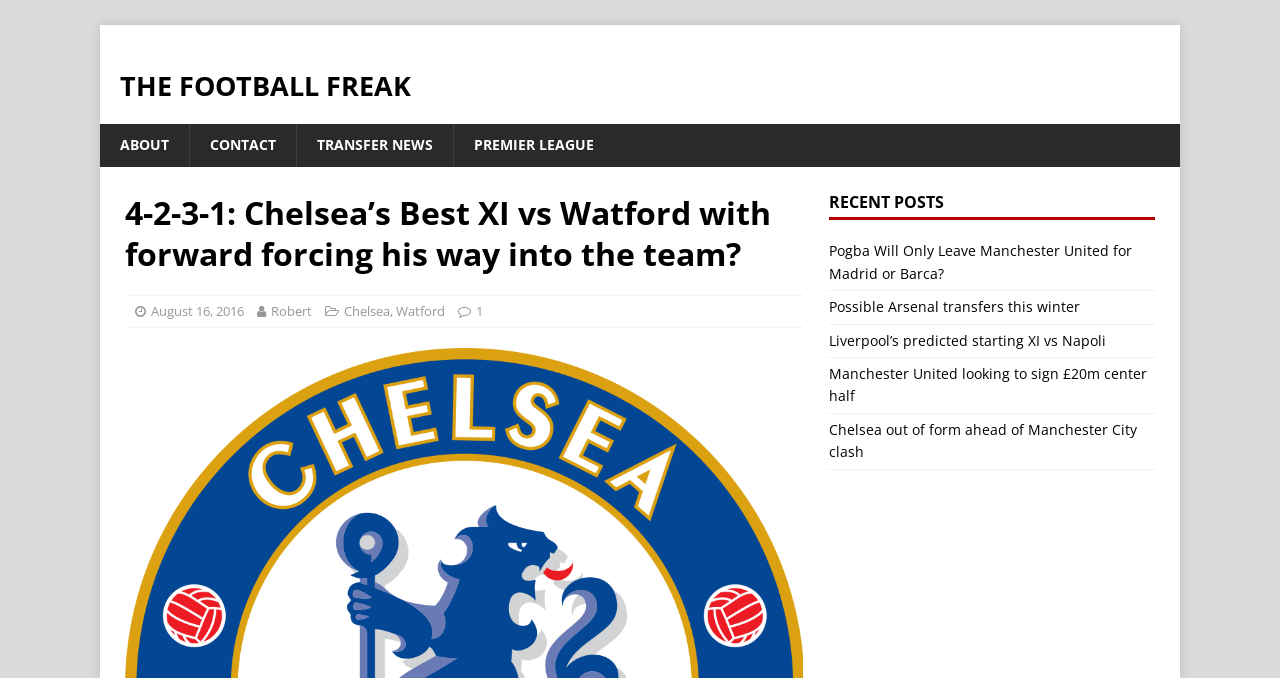Summarize the contents and layout of the webpage in detail.

The webpage is a sports news article from "The Football Freak" website. At the top left, there is a link to the website's homepage, "THE FOOTBALL FREAK", which is also a heading. To the right of it, there are four links: "ABOUT", "CONTACT", "TRANSFER NEWS", and "PREMIER LEAGUE". 

Below these links, there is a main heading that reads "4-2-3-1: Chelsea’s Best XI vs Watford with forward forcing his way into the team?". Underneath this heading, there are five links: the date "August 16, 2016", the author "Robert", and three tags "Chelsea", "Watford", and "1". 

On the right side of the page, there is a section labeled "RECENT POSTS" with five links to other news articles, including "Pogba Will Only Leave Manchester United for Madrid or Barca?", "Possible Arsenal transfers this winter", "Liverpool’s predicted starting XI vs Napoli", "Manchester United looking to sign £20m center half", and "Chelsea out of form ahead of Manchester City clash".